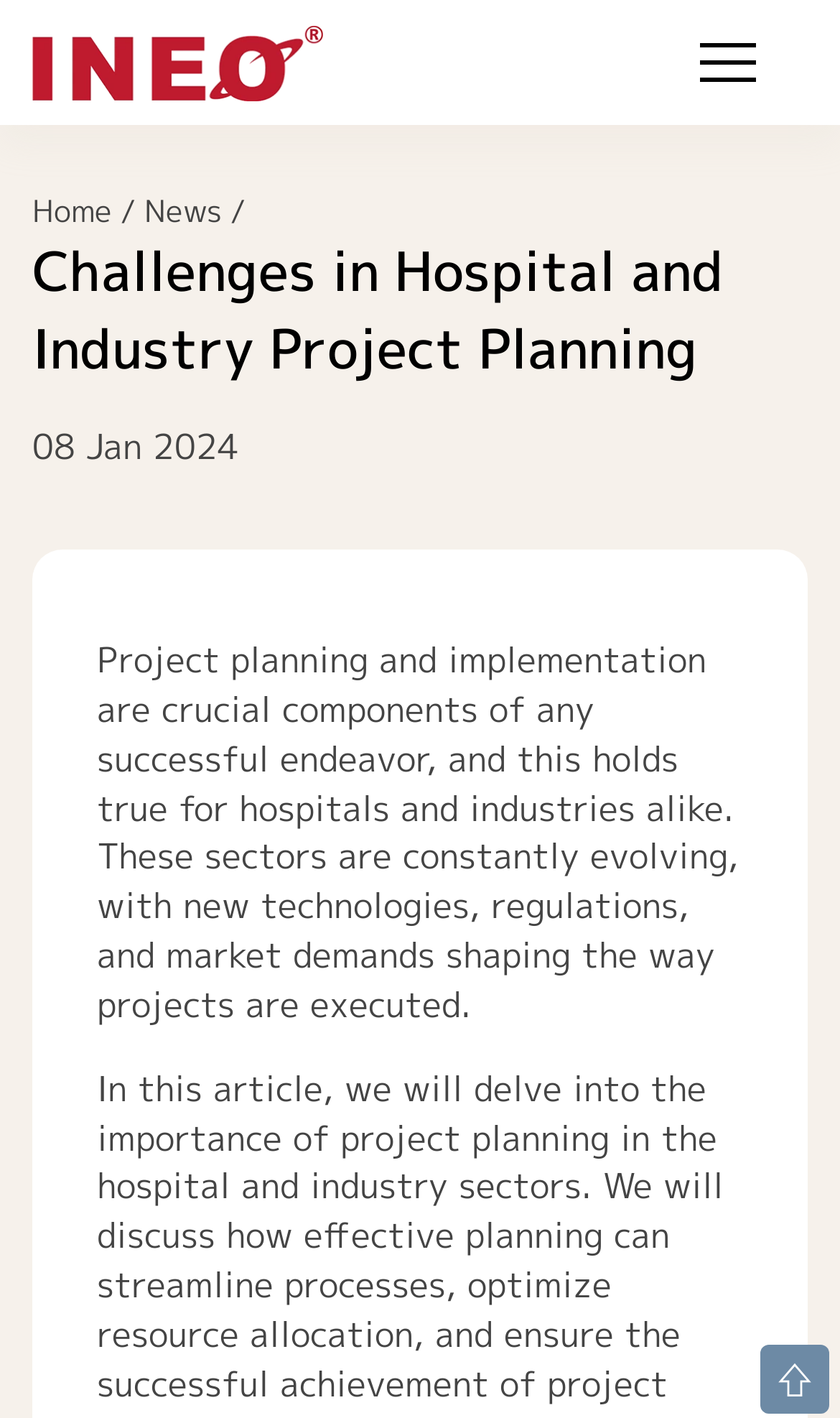Create an in-depth description of the webpage, covering main sections.

The webpage is about project planning in hospitals and industries, with a focus on the challenges and importance of effective planning. At the top left corner, there is an INEO logo, which is a clickable link. Below the logo, there is a navigation menu with links to "Home", "Project", "Products", "Support", and "News". 

The main content of the webpage starts with a heading "Challenges in Hospital and Industry Project Planning" followed by a date "08 Jan 2024". Below the date, there is a paragraph of text that explains the importance of project planning and implementation in hospitals and industries, highlighting the evolving nature of these sectors.

At the bottom right corner of the page, there is a link with an upward arrow symbol "⇧".